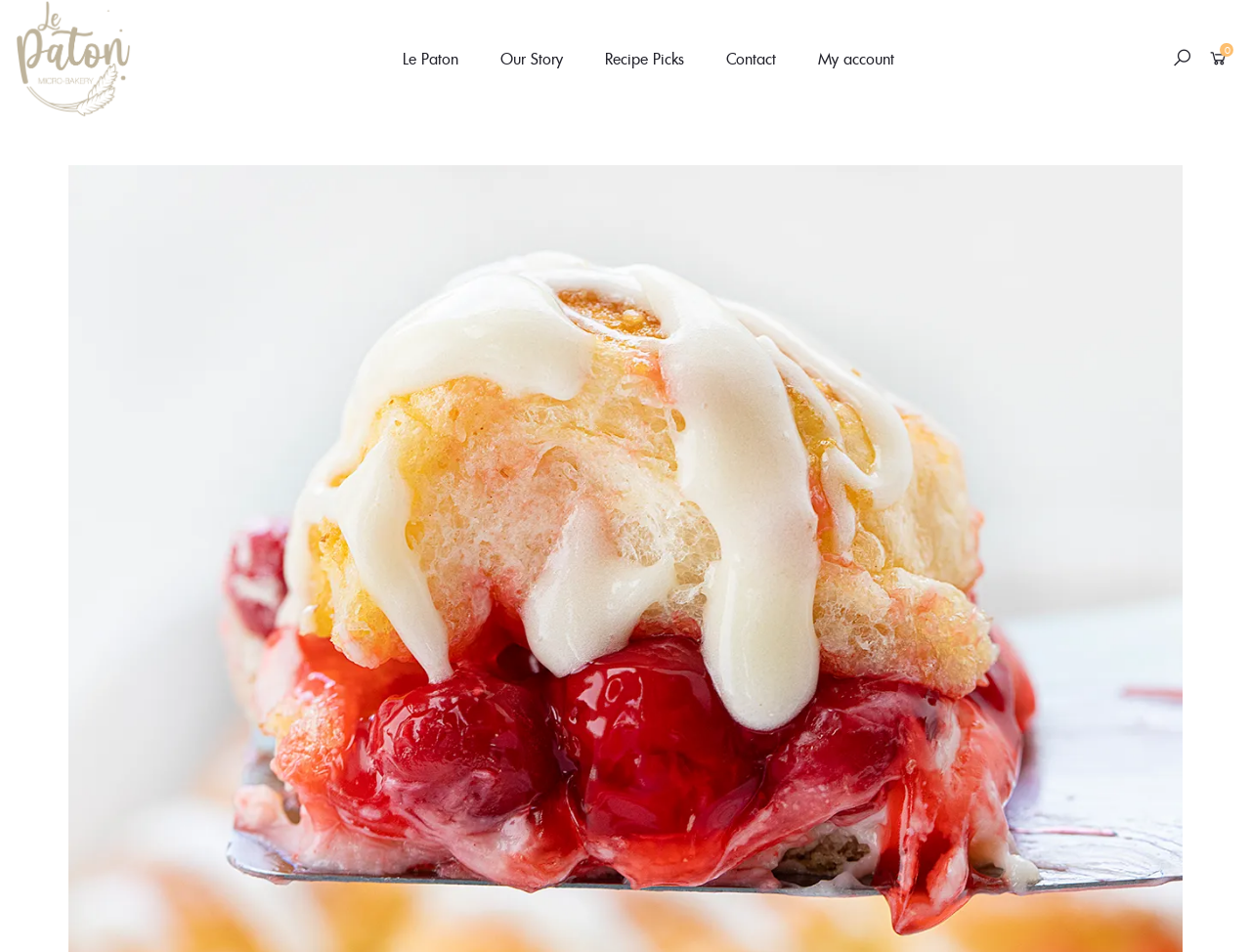Pinpoint the bounding box coordinates for the area that should be clicked to perform the following instruction: "go to Le Paton homepage".

[0.012, 0.0, 0.105, 0.123]